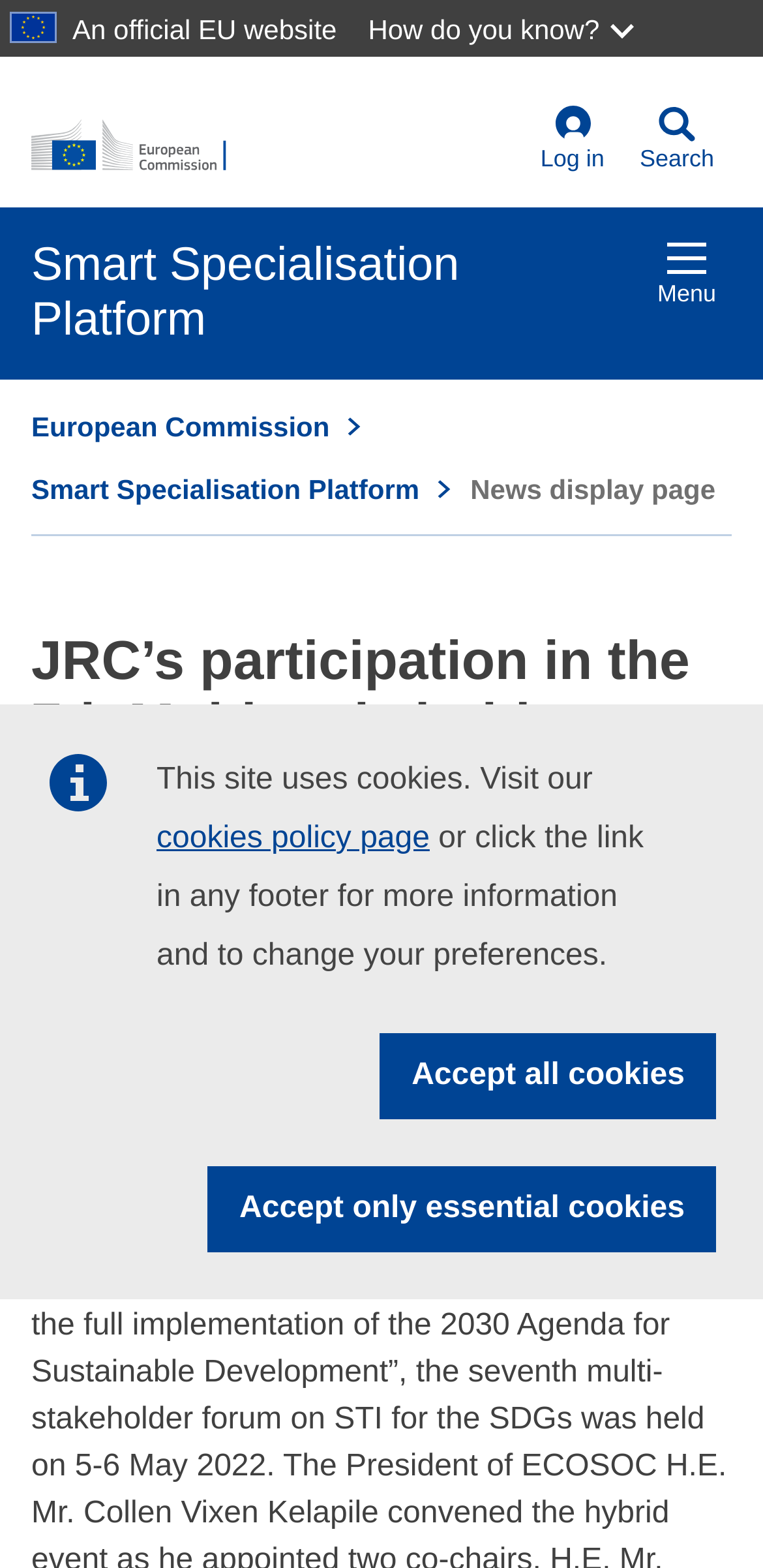Determine the bounding box coordinates of the clickable element to complete this instruction: "View the menu". Provide the coordinates in the format of four float numbers between 0 and 1, [left, top, right, bottom].

[0.841, 0.142, 0.959, 0.207]